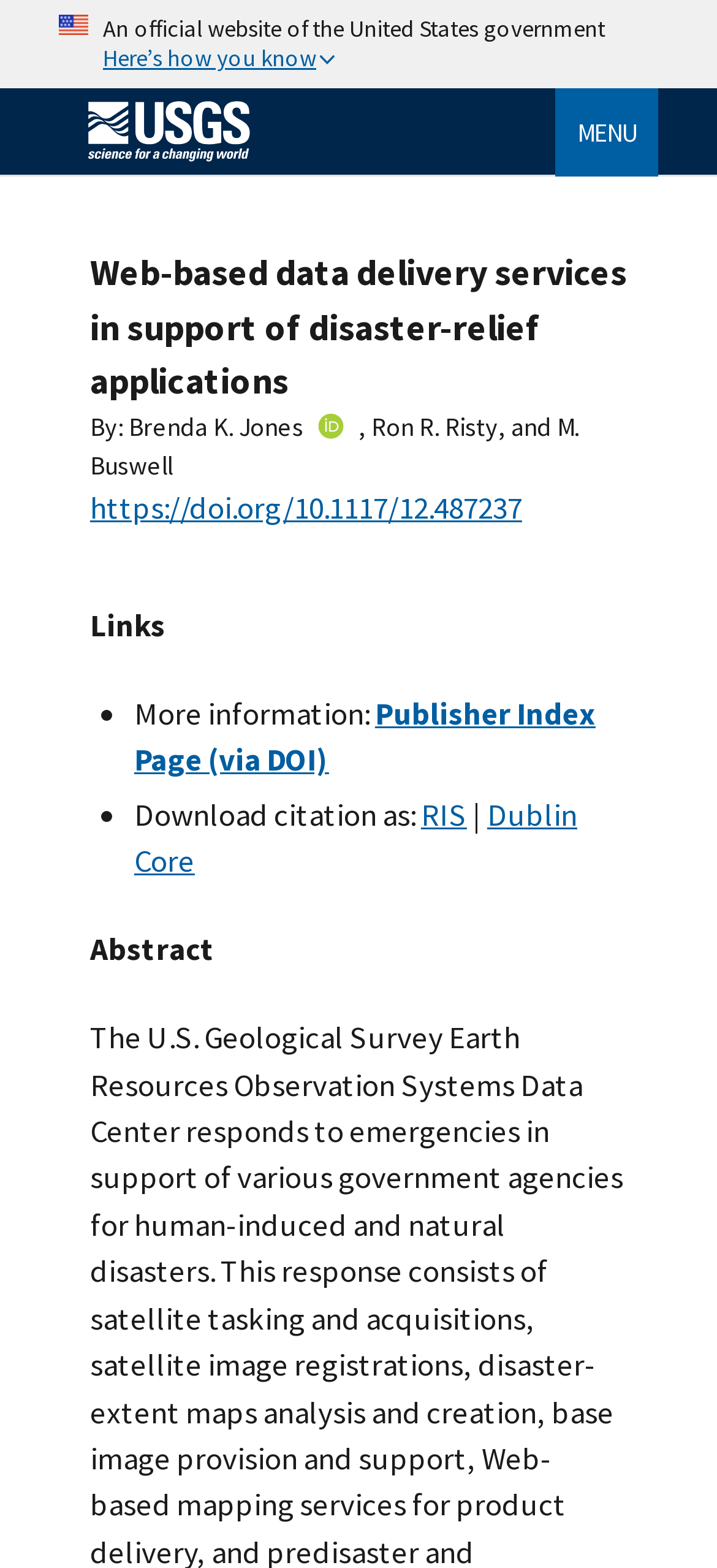Describe every aspect of the webpage in a detailed manner.

The webpage is an official government website, indicated by a U.S. flag image and a static text "An official website of the United States government" at the top left corner. Below this, there is a button "Here's how you know" and a link "Home" with a corresponding image "USGS Home" on the top right side.

On the top right corner, there is a button "MENU" that expands to reveal a section with a heading "Web-based data delivery services in support of disaster-relief applications". Below this heading, there is a list of authors, including Brenda K. Jones, Ron R. Risty, and M. Buswell, along with a link to an ORC Id and a DOI link.

Further down, there is a section with a heading "Links" that contains a list of links, including "More information:", "Publisher Index Page (via DOI)", "Download citation as:", "RIS", and "Dublin Core". Each link is preceded by a bullet point.

Finally, there is a section with a heading "Abstract" at the bottom of the page, although its content is not specified.